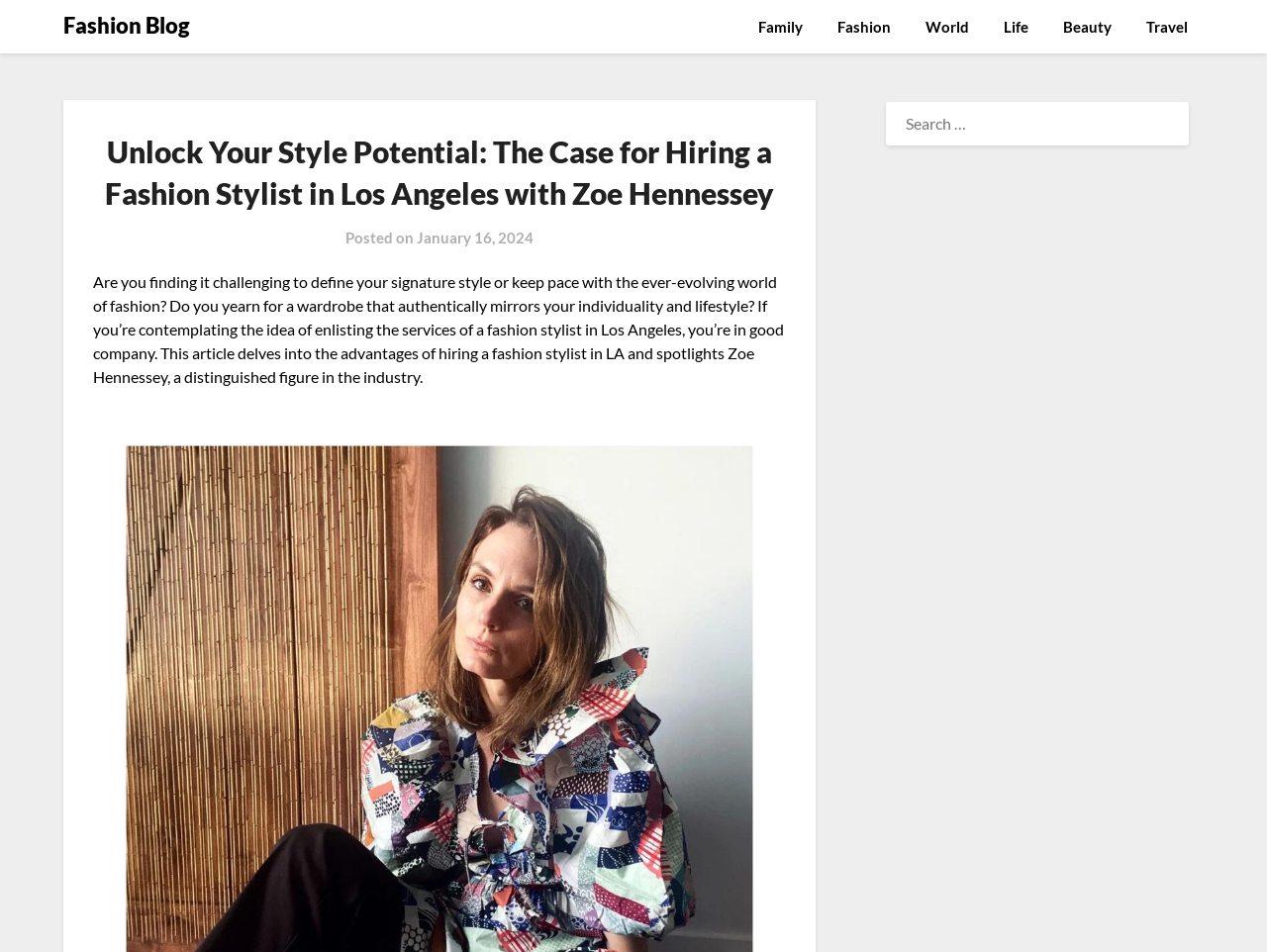Give a one-word or one-phrase response to the question:
Is there a search function on the webpage?

Yes